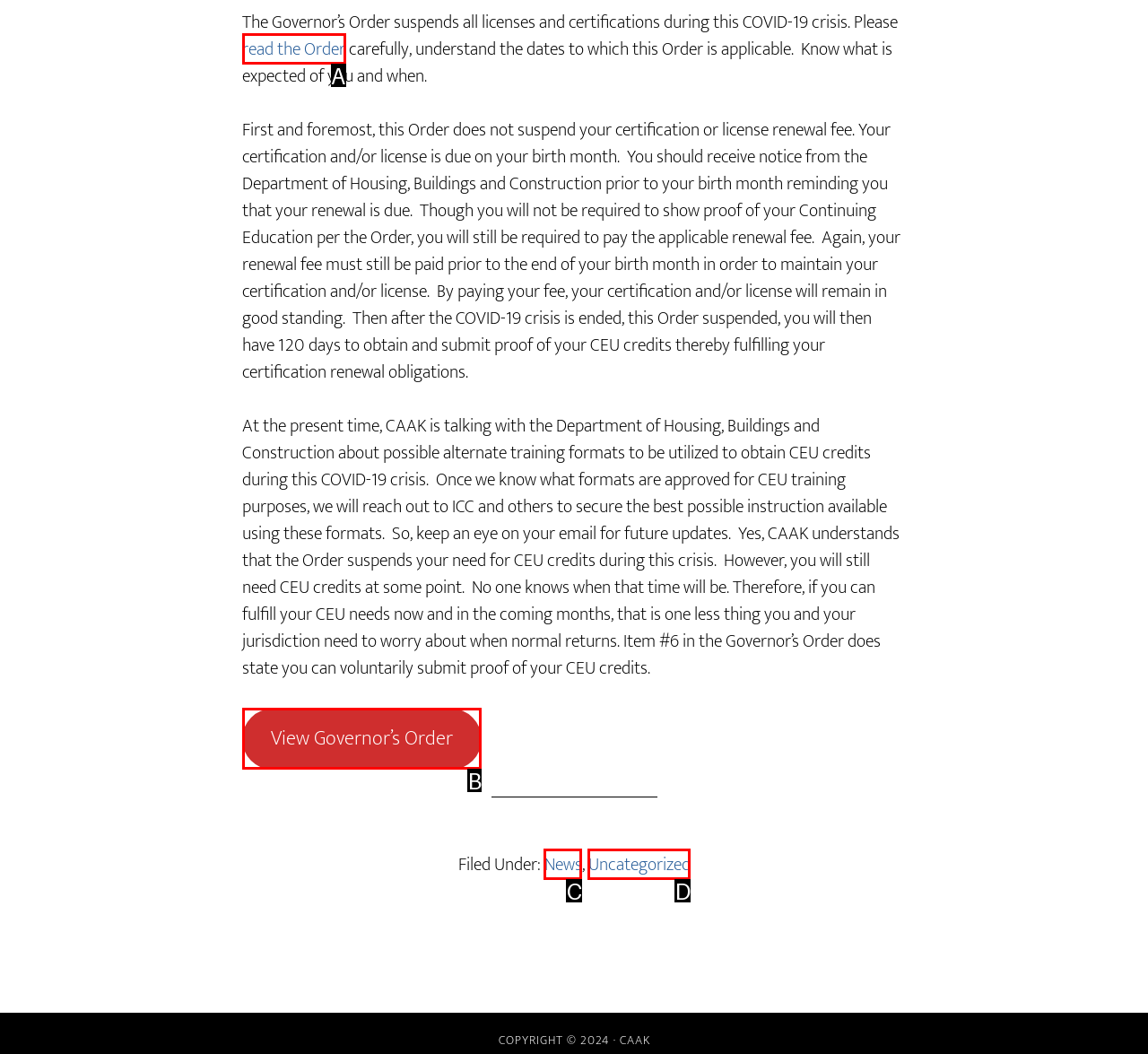Looking at the description: Uncategorized, identify which option is the best match and respond directly with the letter of that option.

D